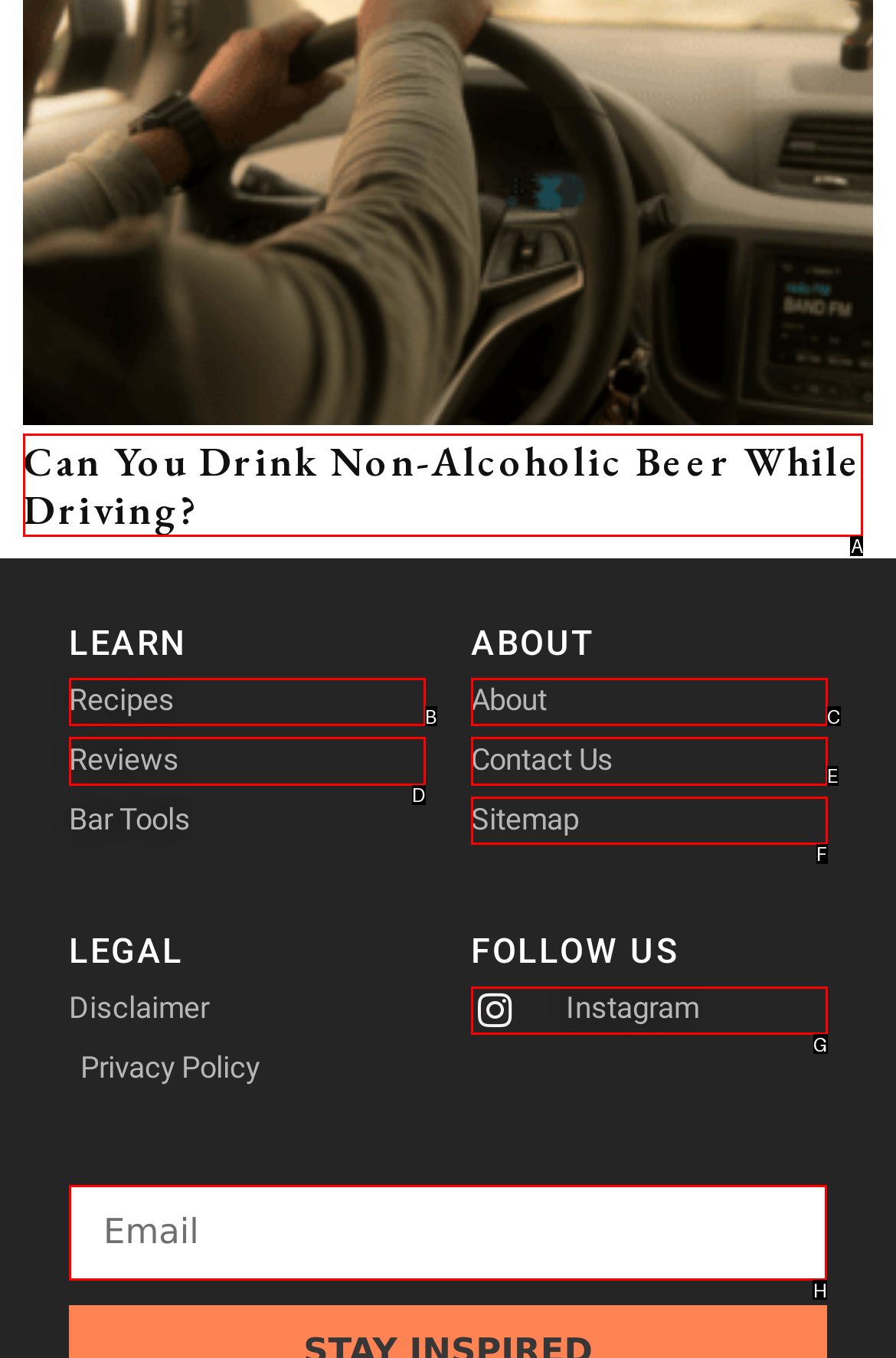Tell me which one HTML element I should click to complete this task: Enter your email address Answer with the option's letter from the given choices directly.

H